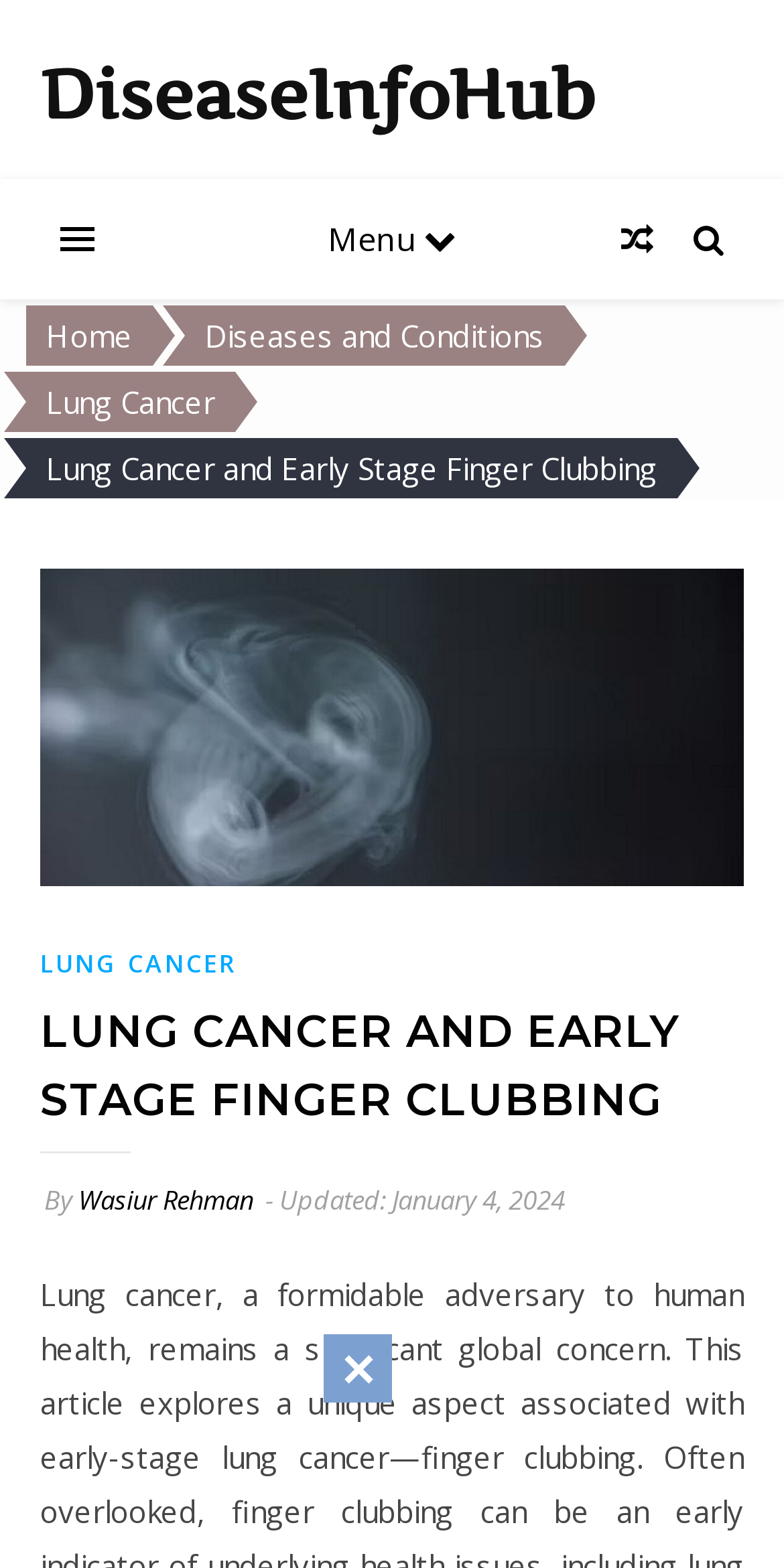Please identify the bounding box coordinates of the region to click in order to complete the task: "go to DiseaseInfoHub". The coordinates must be four float numbers between 0 and 1, specified as [left, top, right, bottom].

[0.051, 0.033, 0.759, 0.086]